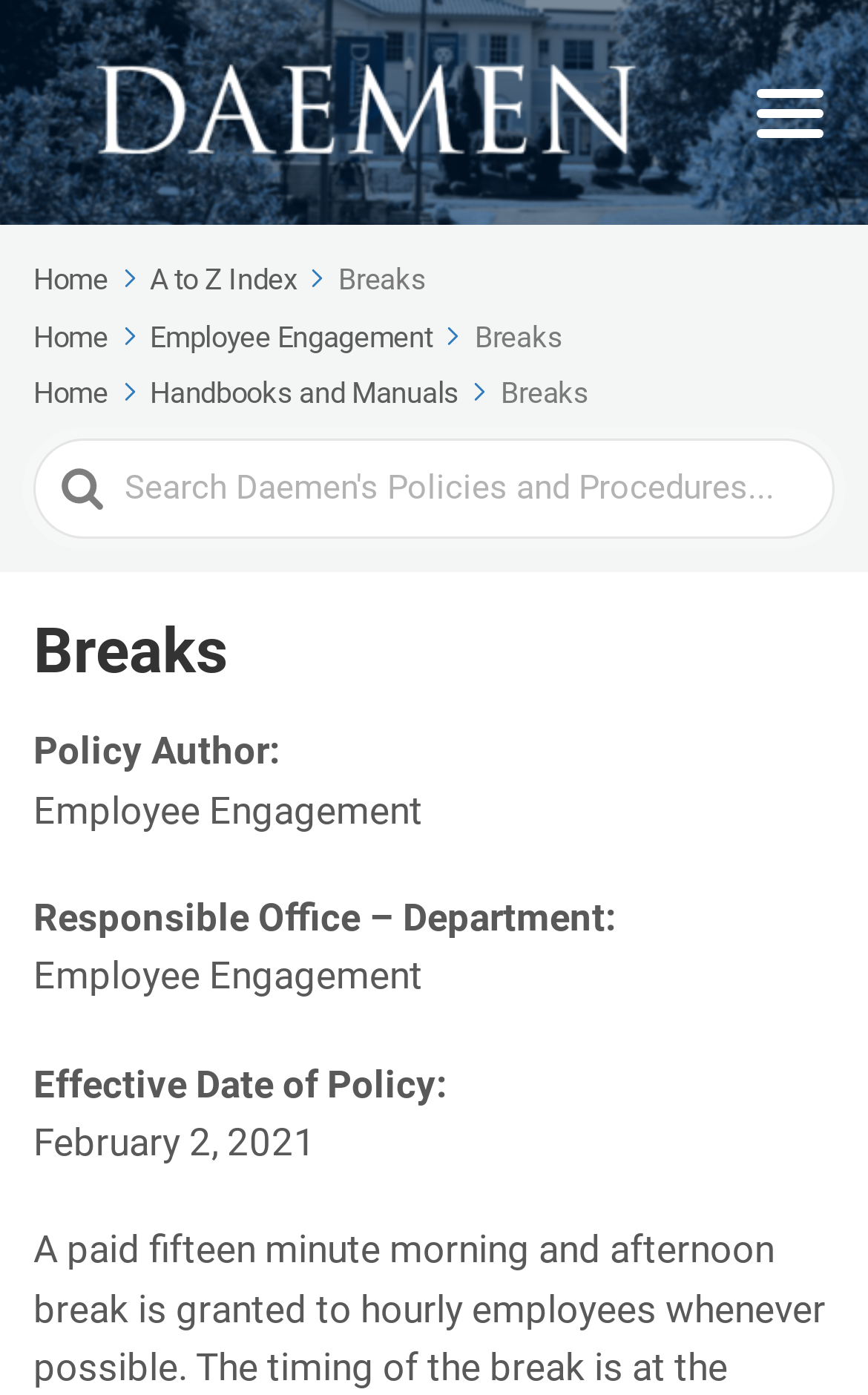Is there a search function on the webpage?
Refer to the screenshot and answer in one word or phrase.

Yes